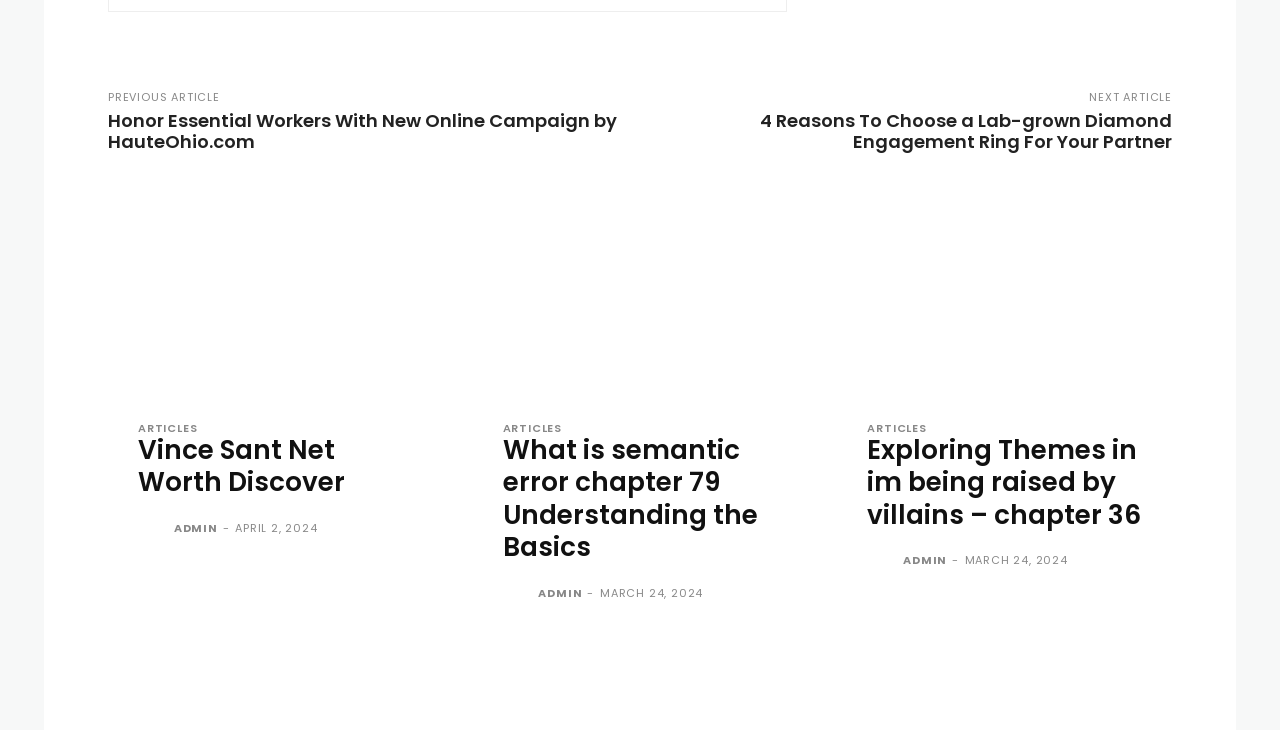Could you determine the bounding box coordinates of the clickable element to complete the instruction: "Read the article about lab-grown diamond engagement rings"? Provide the coordinates as four float numbers between 0 and 1, i.e., [left, top, right, bottom].

[0.594, 0.148, 0.916, 0.211]